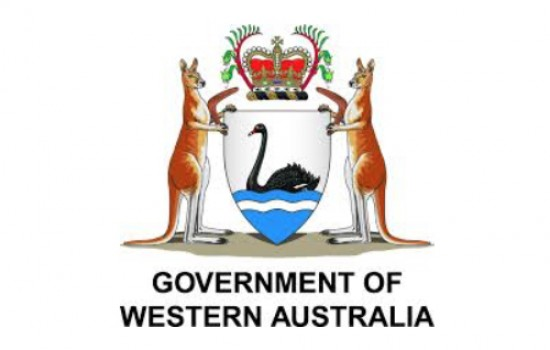Provide an extensive narrative of what is shown in the image.

The image showcases the official coat of arms of the Government of Western Australia, prominently featuring two kangaroos flanking a central shield. The shield displays a black swan against a backdrop of blue and white waves, symbolizing the state's unique natural wildlife and coastal heritage. Above the shield, a crown and intricate decorations emphasize the state’s connection to the British monarchy. Beneath the emblem, the text "GOVERNMENT OF WESTERN AUSTRALIA" is clearly displayed, representing the authority and governance of the region. This visual is emblematic of Western Australia's identity and governance, reflecting both its natural heritage and historical ties.